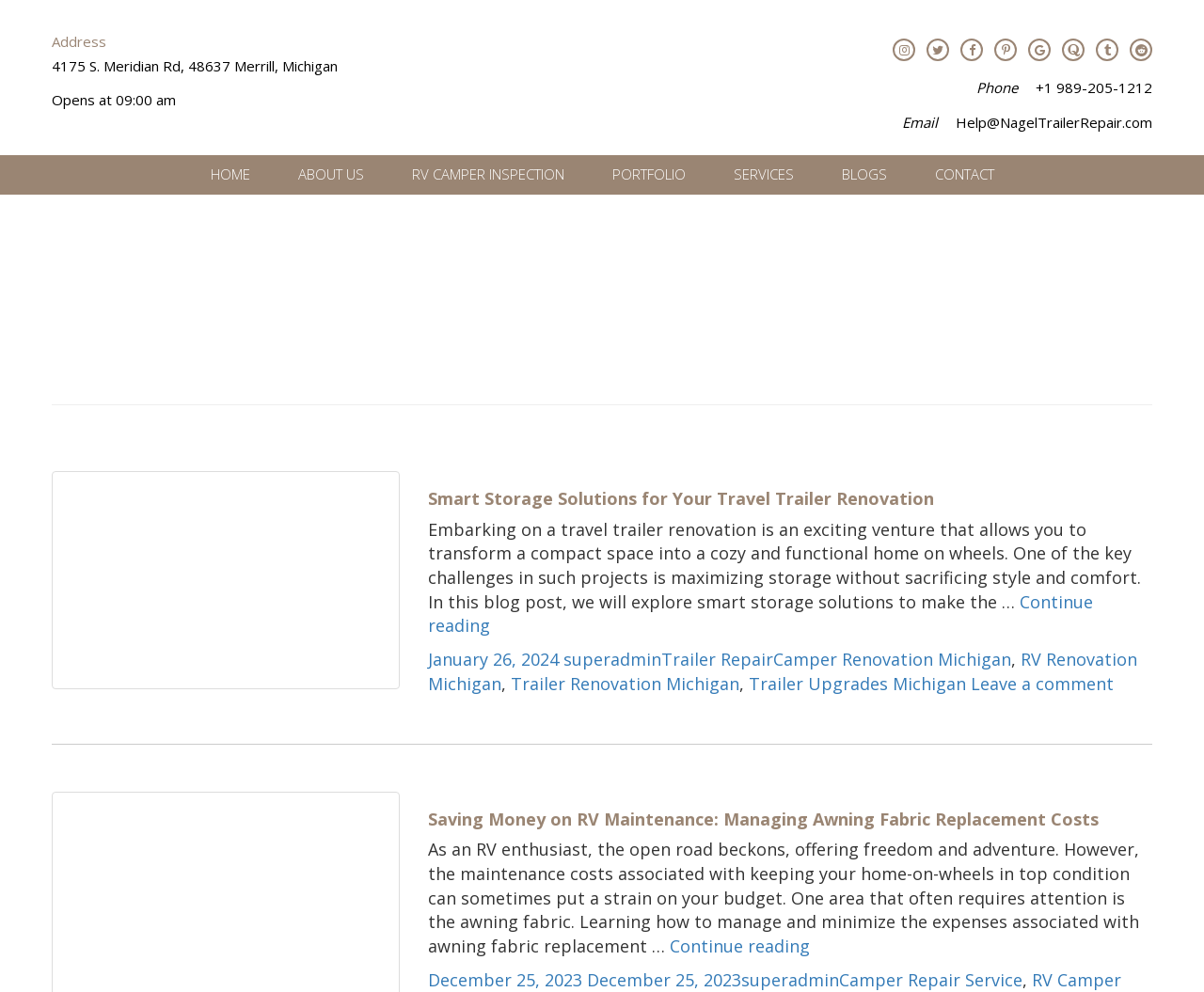What is the address of Nagel RV Trailer Repair? Using the information from the screenshot, answer with a single word or phrase.

4175 S. Meridian Rd, 48637 Merrill, Michigan